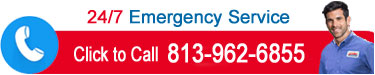Create a detailed narrative of what is happening in the image.

The image displays a vibrant promotional banner for a water damage restoration service, emphasizing their 24/7 emergency availability. The design features a prominent blue phone icon alongside the text "Click to Call 813-962-6855," encouraging immediate contact. A smiling professional in branded attire is included, conveying a sense of trust and readiness to assist customers facing water damage issues. The overall color scheme, primarily red and blue, aims to attract attention and instill confidence in potential clients seeking urgent help in Tampa.